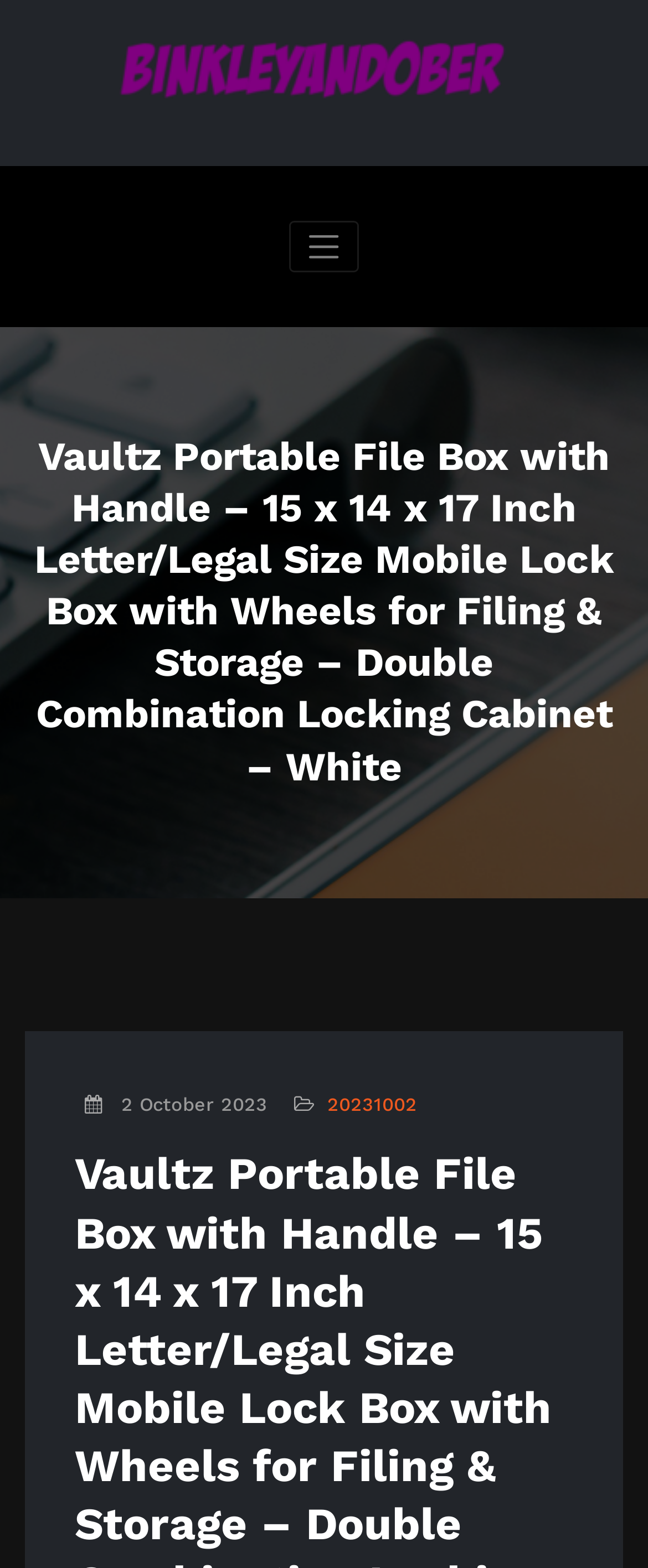What is the date mentioned on the webpage?
We need a detailed and meticulous answer to the question.

I determined the answer by looking at the link element that contains the date, which is '2 October 2023'.